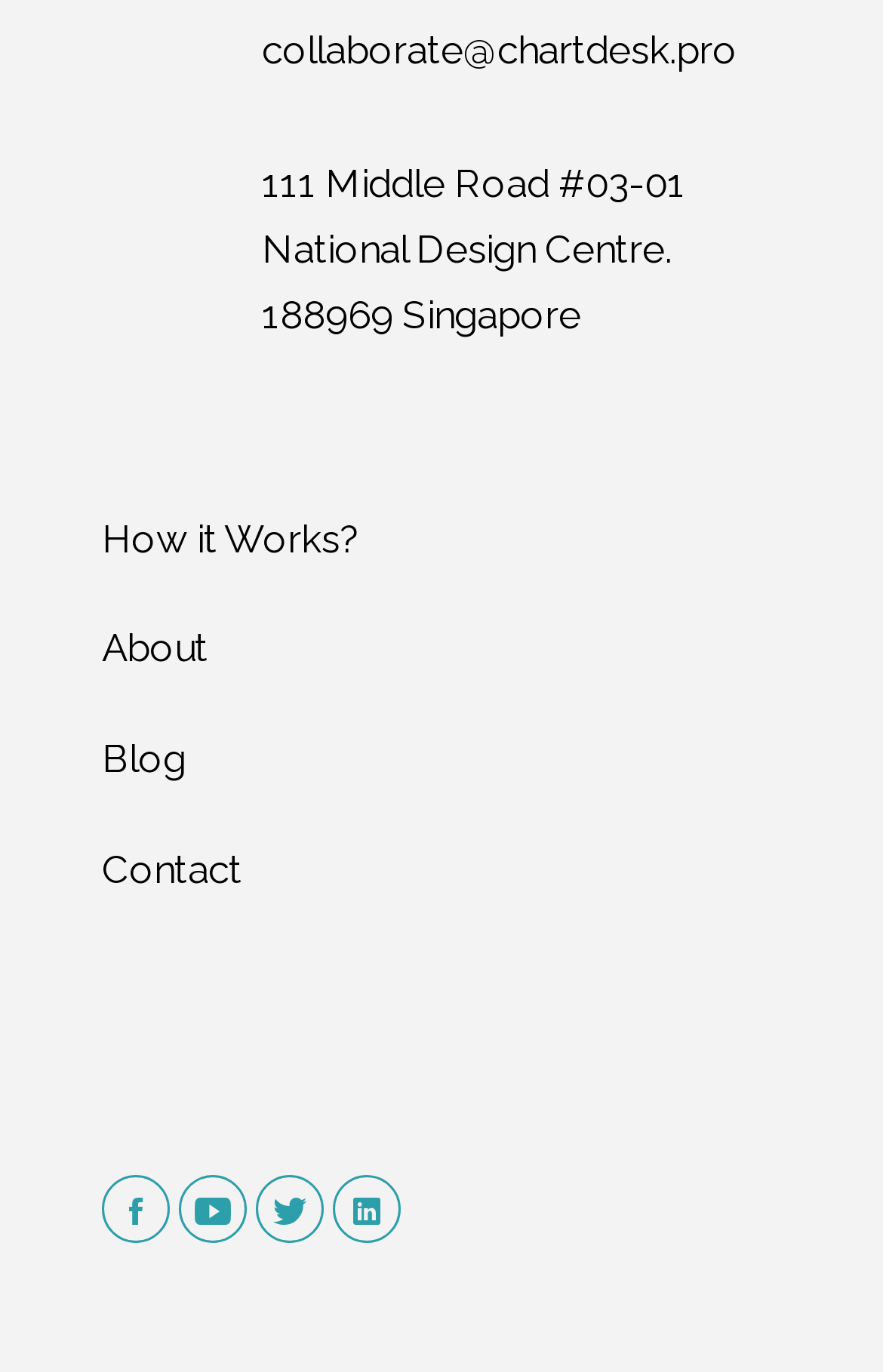Determine the bounding box coordinates of the region I should click to achieve the following instruction: "Visit the About page". Ensure the bounding box coordinates are four float numbers between 0 and 1, i.e., [left, top, right, bottom].

[0.115, 0.433, 0.236, 0.514]